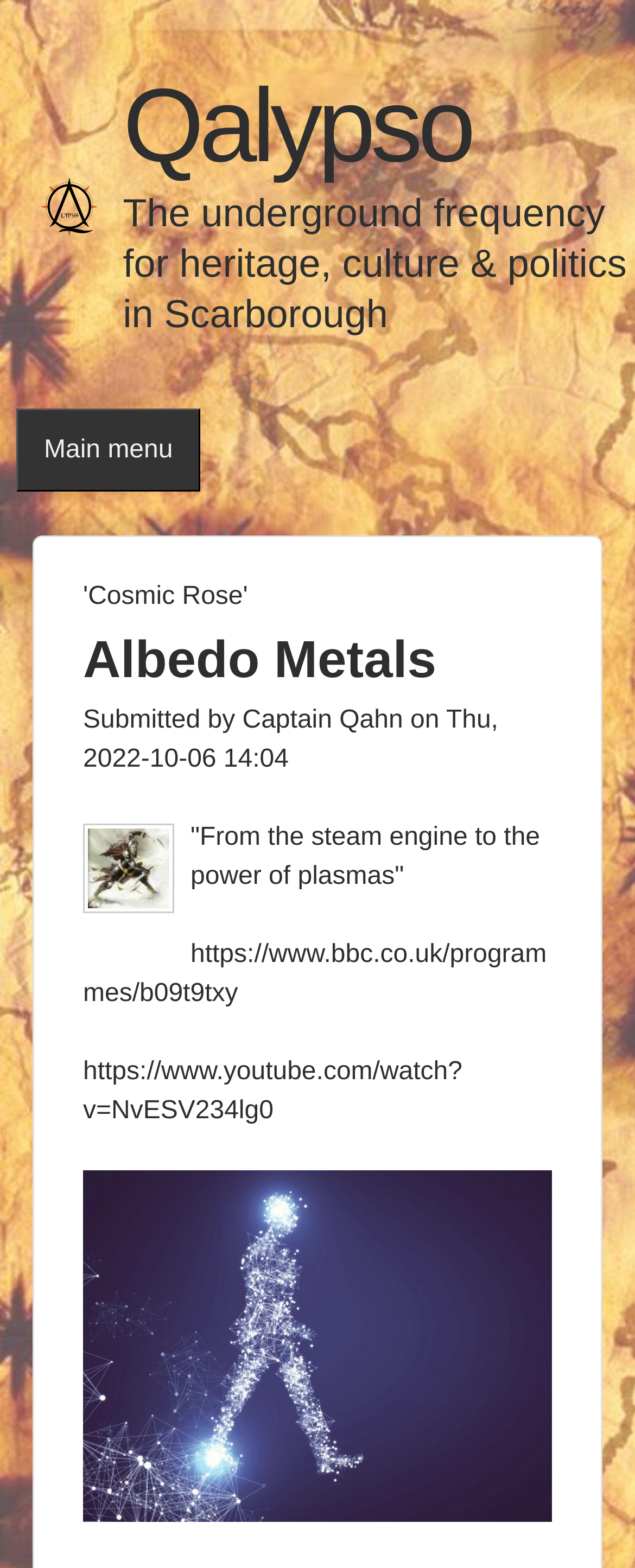Show the bounding box coordinates for the HTML element described as: "Skip to main content".

[0.254, 0.0, 0.626, 0.001]